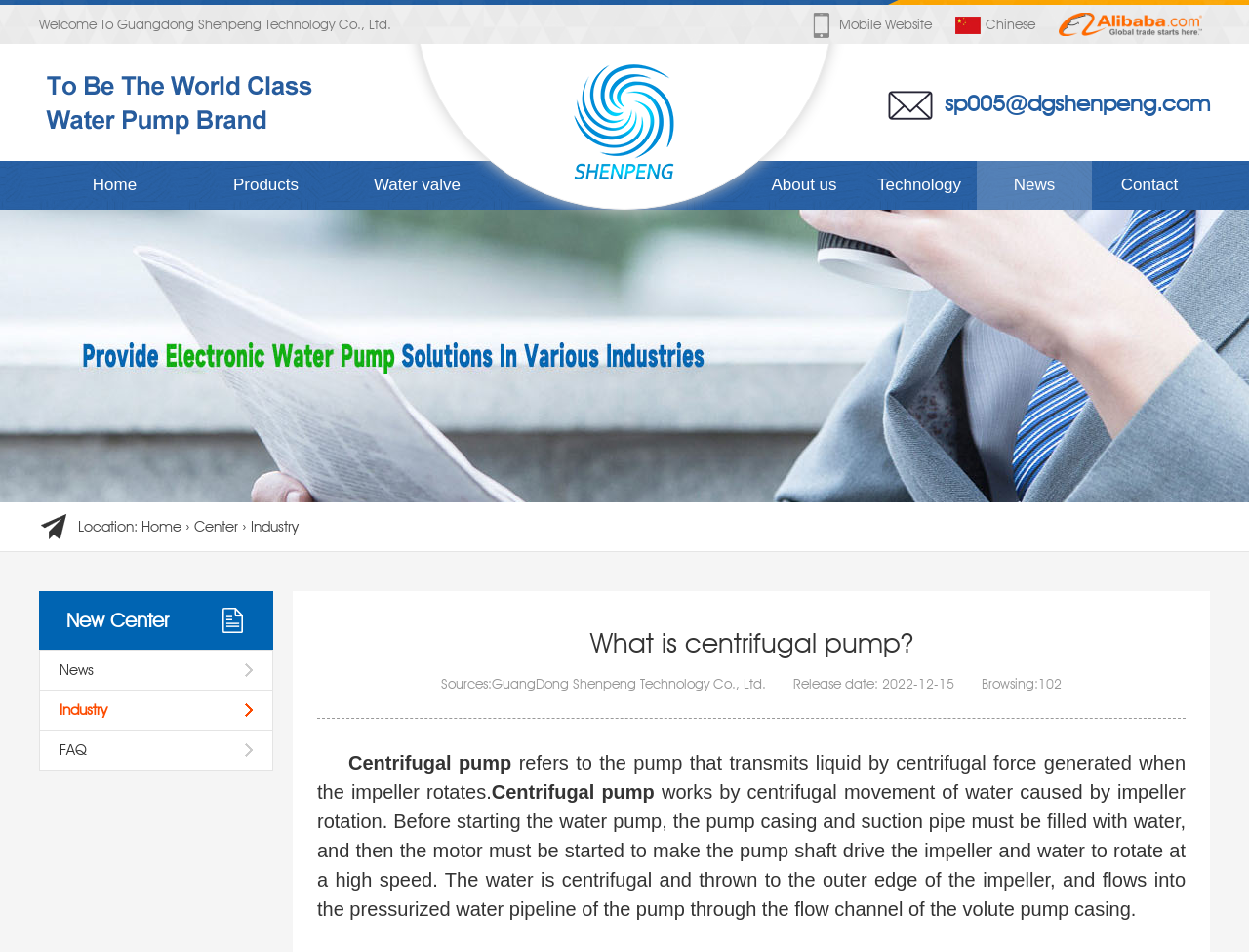Please provide the bounding box coordinates for the element that needs to be clicked to perform the following instruction: "Read the news". The coordinates should be given as four float numbers between 0 and 1, i.e., [left, top, right, bottom].

[0.032, 0.683, 0.218, 0.724]